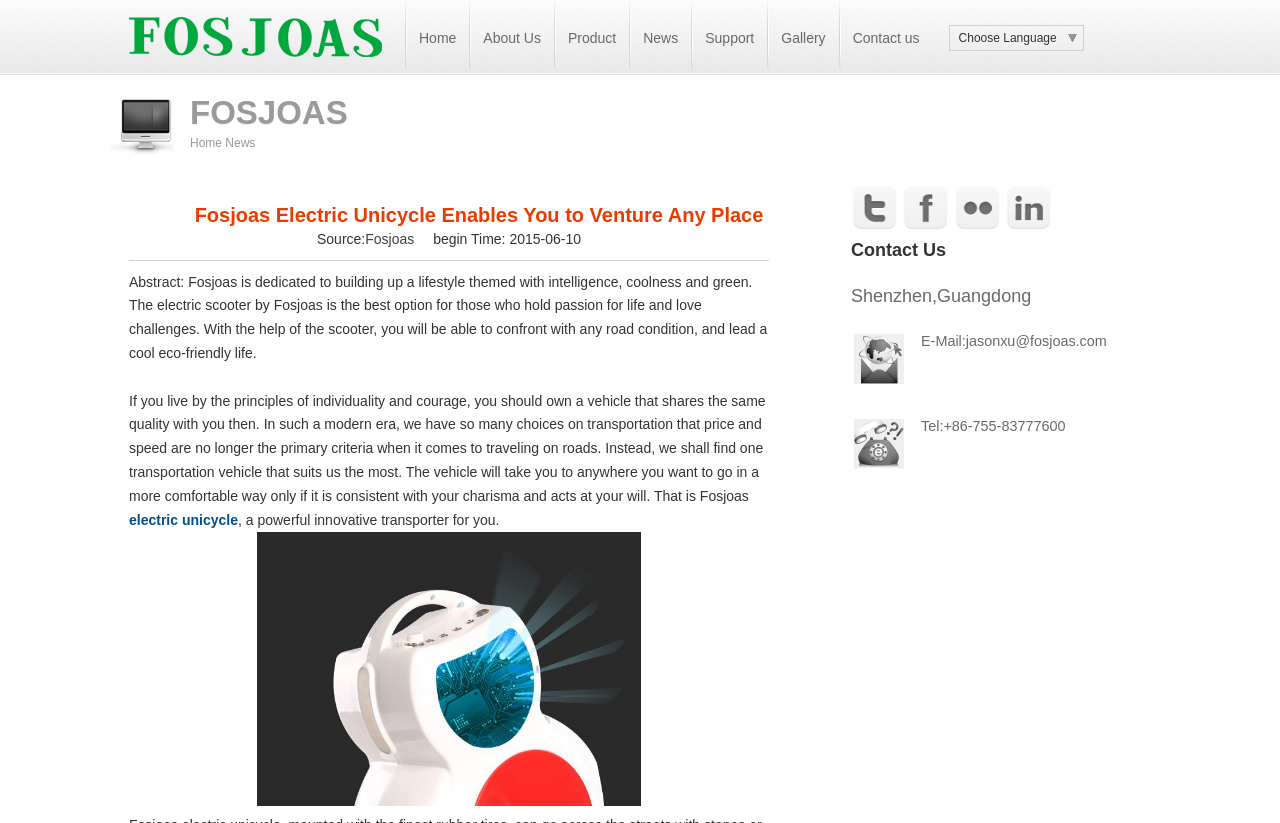Kindly provide the bounding box coordinates of the section you need to click on to fulfill the given instruction: "Go to Home page".

[0.313, 0.018, 0.364, 0.074]